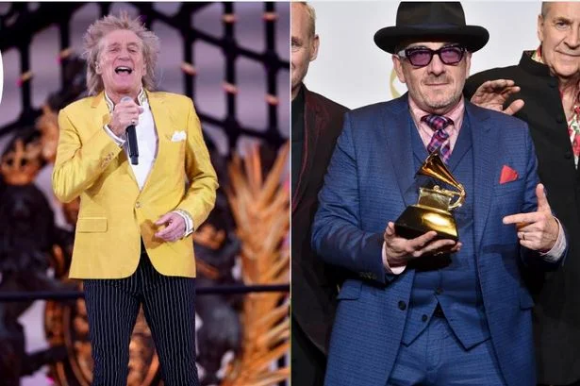Give an elaborate caption for the image.

The image features two prominent musicians: on the left, Sir Rod Stewart is captured mid-performance, wearing a striking yellow jacket paired with black and white striped pants. He appears lively and animated, microphone in hand, likely engaging with a captivated audience. On the right, Elvis Costello stands confidently, dressed in a sharp blue suit with a contrasting tie and glasses, proudly holding a Grammy Award. This juxtaposition highlights a recent online exchange between the two artists, sparked by remarks made by Costello regarding Stewart’s performance at the recent Platinum Party at the Palace, honoring Queen Elizabeth II's remarkable 70-year reign. The event featured a star-studded lineup, including icons like Diana Ross and Alicia Keys, further emphasizing the prominence of both musicians in the entertainment industry.